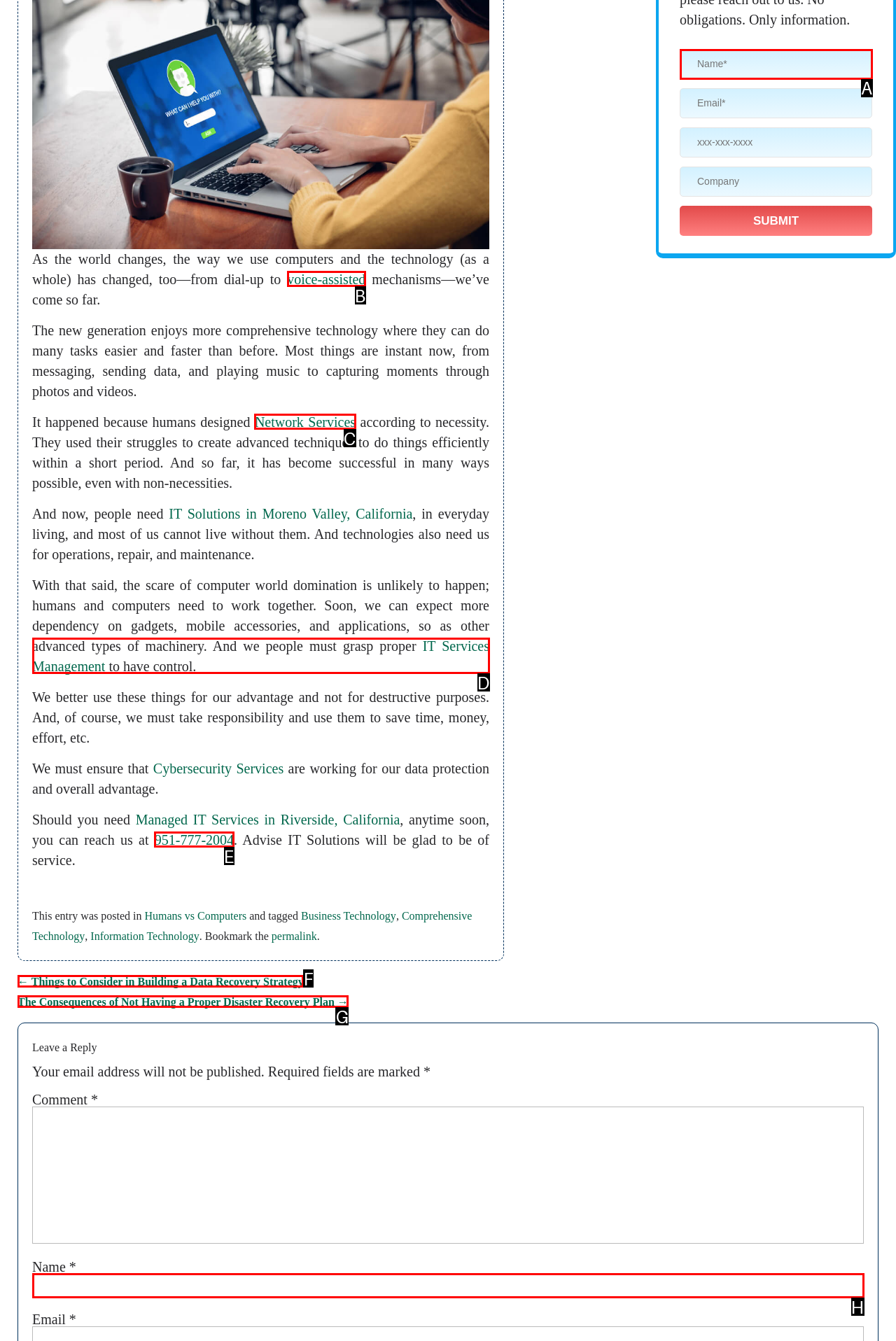Given the description: Roundwall Software, identify the corresponding option. Answer with the letter of the appropriate option directly.

None